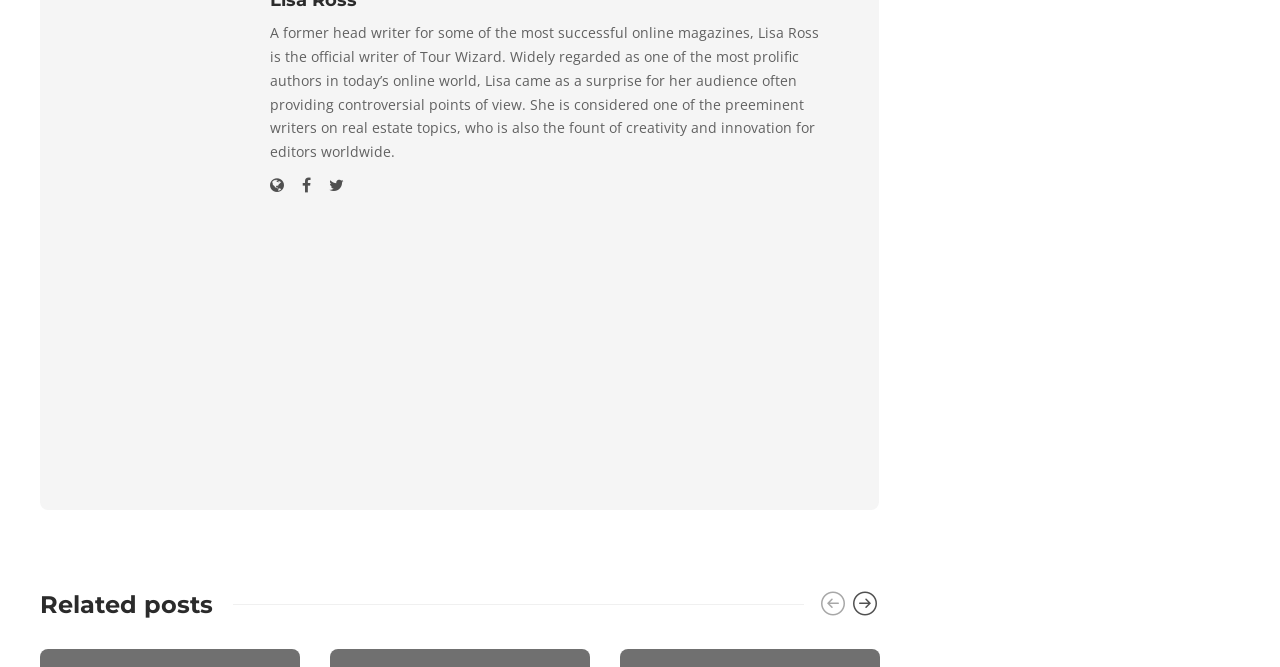Identify the bounding box coordinates of the region that needs to be clicked to carry out this instruction: "Click the Facebook link". Provide these coordinates as four float numbers ranging from 0 to 1, i.e., [left, top, right, bottom].

[0.211, 0.264, 0.236, 0.292]